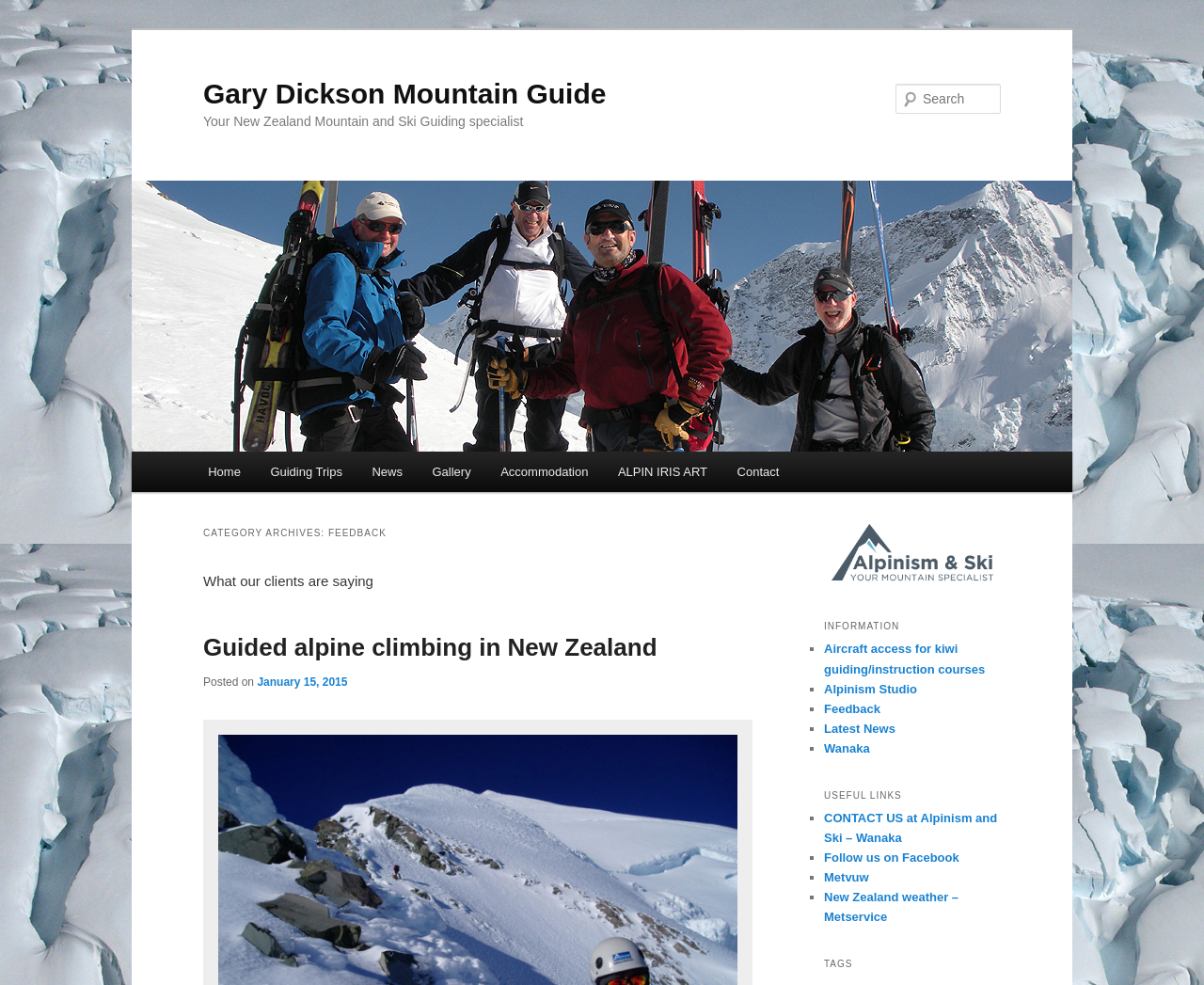Locate the bounding box coordinates of the clickable area to execute the instruction: "Go to the home page". Provide the coordinates as four float numbers between 0 and 1, represented as [left, top, right, bottom].

[0.16, 0.458, 0.212, 0.5]